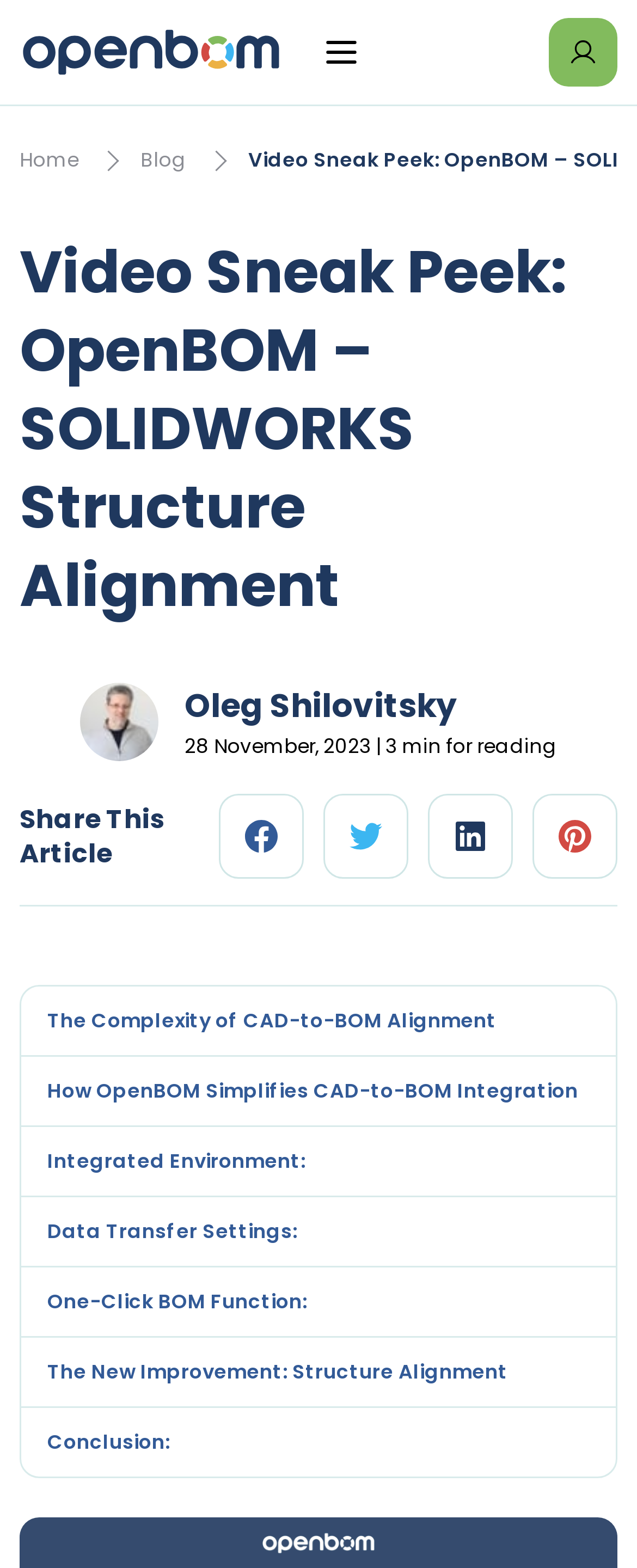Answer in one word or a short phrase: 
What is the topic of the article?

CAD-to-BOM Alignment